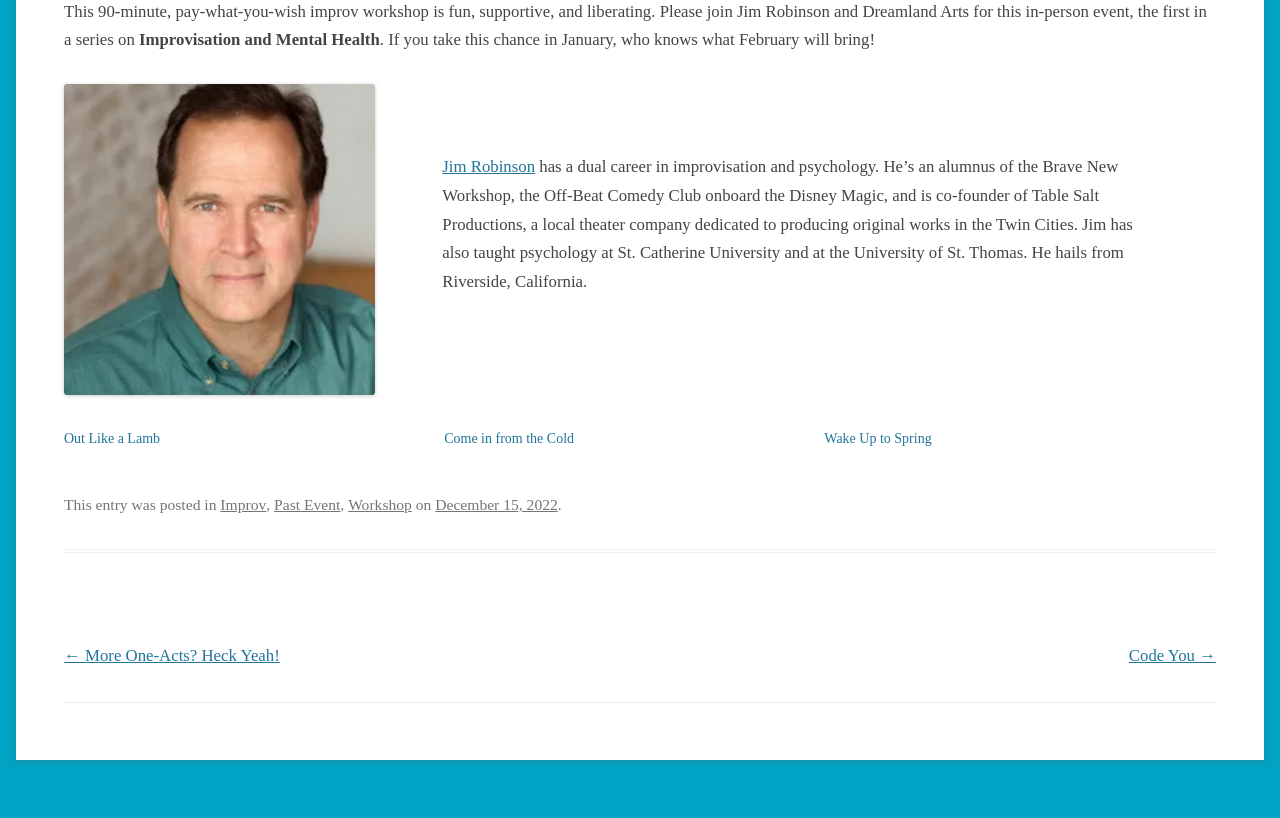Identify the bounding box coordinates of the element to click to follow this instruction: 'Click on the link to learn more about Jim Robinson'. Ensure the coordinates are four float values between 0 and 1, provided as [left, top, right, bottom].

[0.346, 0.192, 0.418, 0.215]